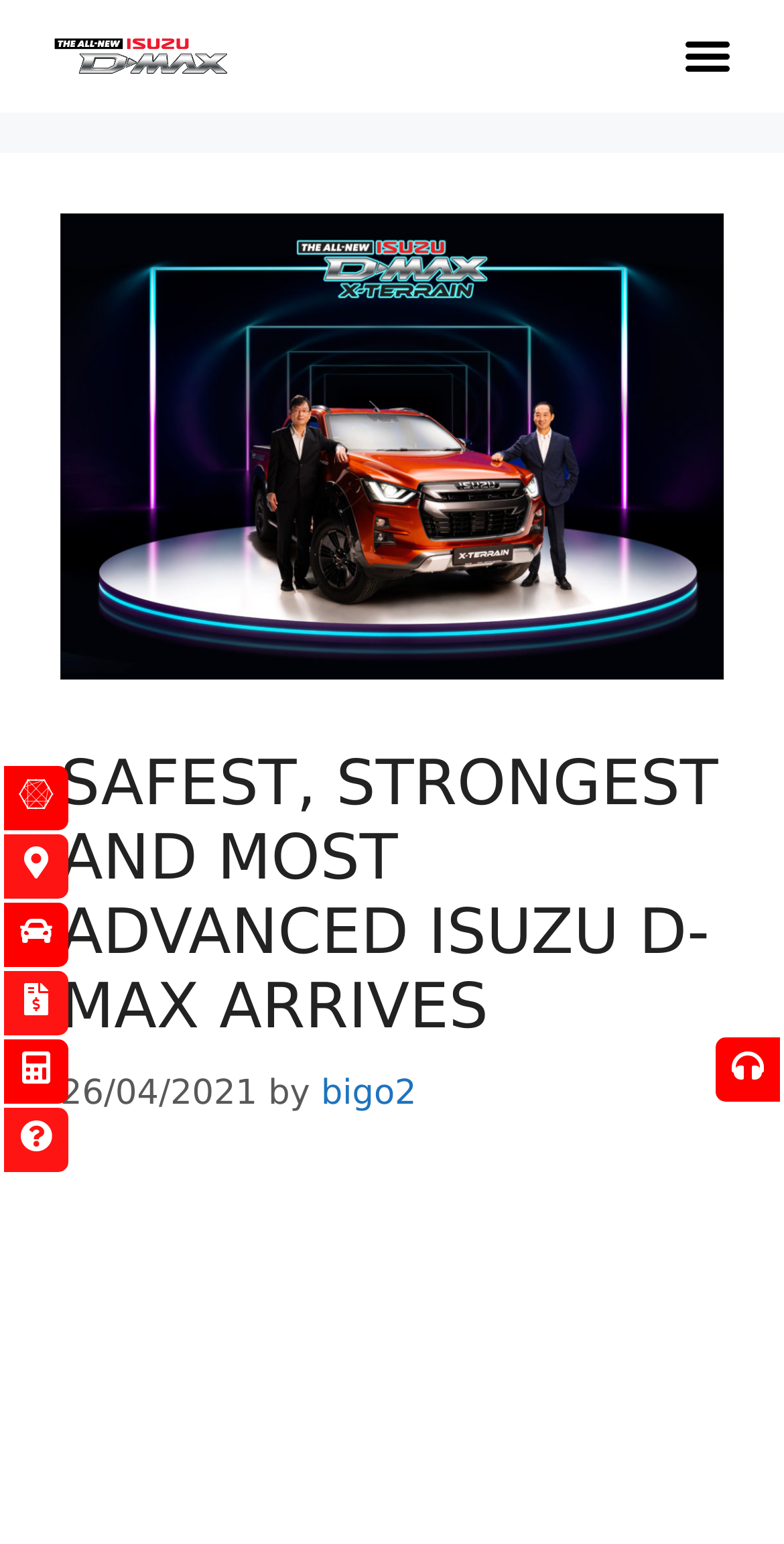Determine the bounding box for the HTML element described here: "bigo2". The coordinates should be given as [left, top, right, bottom] with each number being a float between 0 and 1.

[0.409, 0.695, 0.531, 0.721]